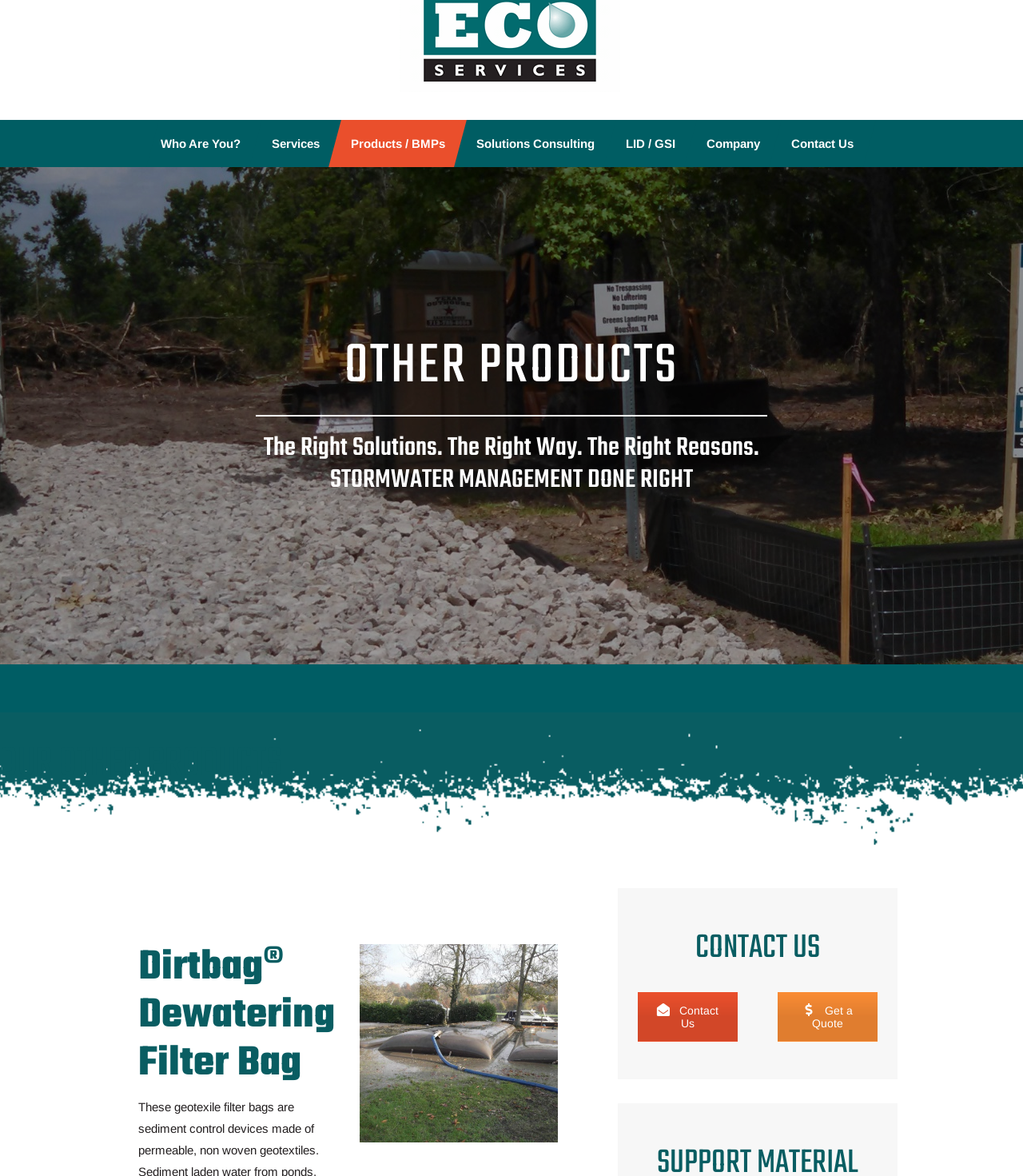Please find the bounding box coordinates of the element that must be clicked to perform the given instruction: "Contact us". The coordinates should be four float numbers from 0 to 1, i.e., [left, top, right, bottom].

[0.129, 0.007, 0.225, 0.028]